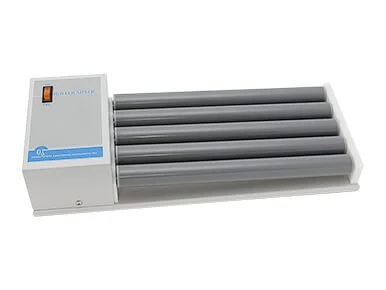Explain the details of the image comprehensively.

The image showcases the Roller Mixer RM-500, a laboratory device designed for mixing analytical samples, particularly blood specimens. The mixer features a sleek, compact design with a white casing that houses multiple gray rollers—five to be exact. These rollers are ideal for gently rolling and tilting samples to ensure a homogeneous consistency. A control panel, equipped with an indicator light, can be seen on the side of the device, providing users with a simple interface for operation. This specific model is produced by Digisystem, Taiwan, and is commonly used in various laboratory settings for its reliability and efficiency in sample mixing.